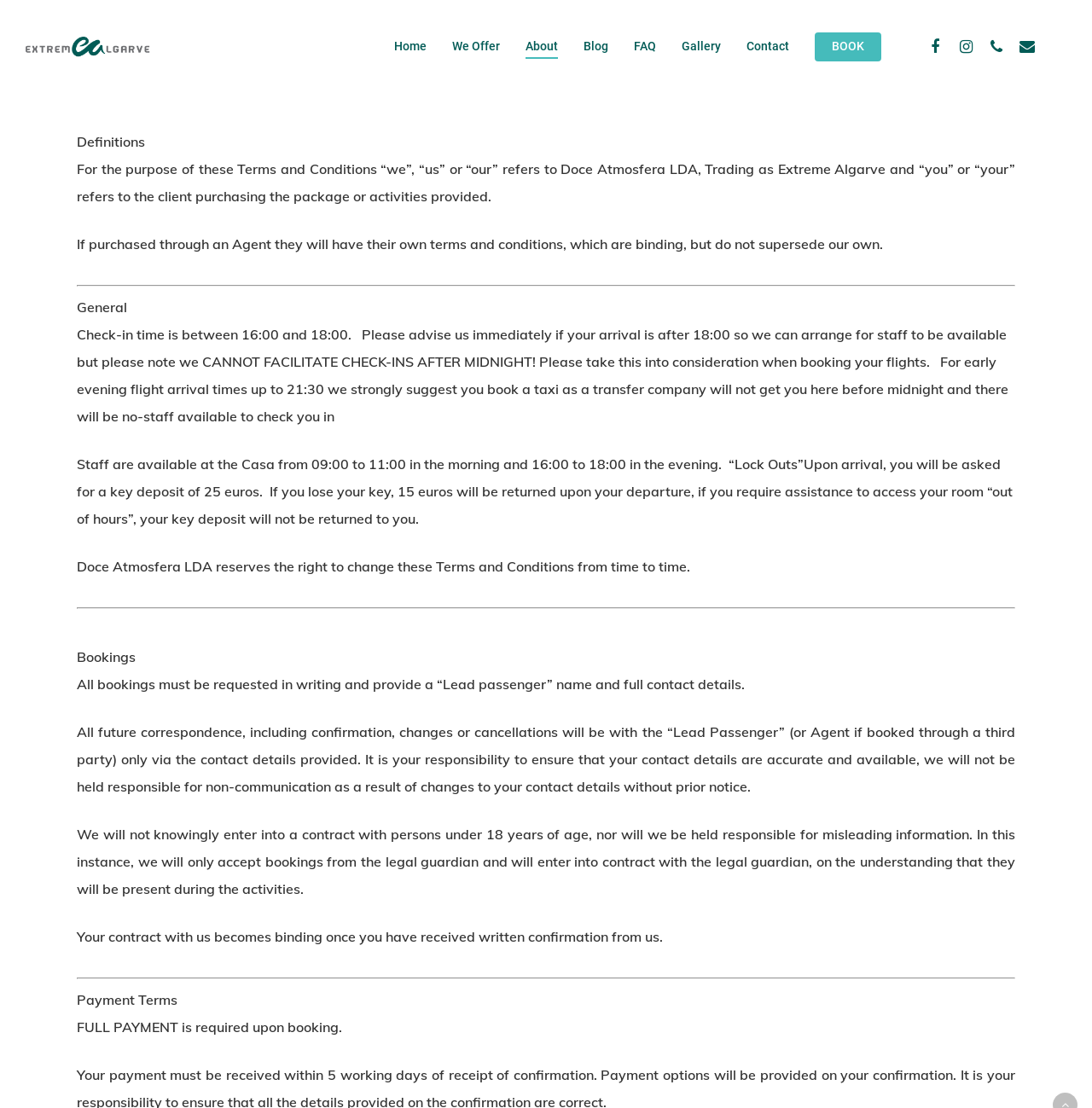Please answer the following question using a single word or phrase: 
What type of holidays does Extreme Algarve offer?

Surfing & Kitesurfing